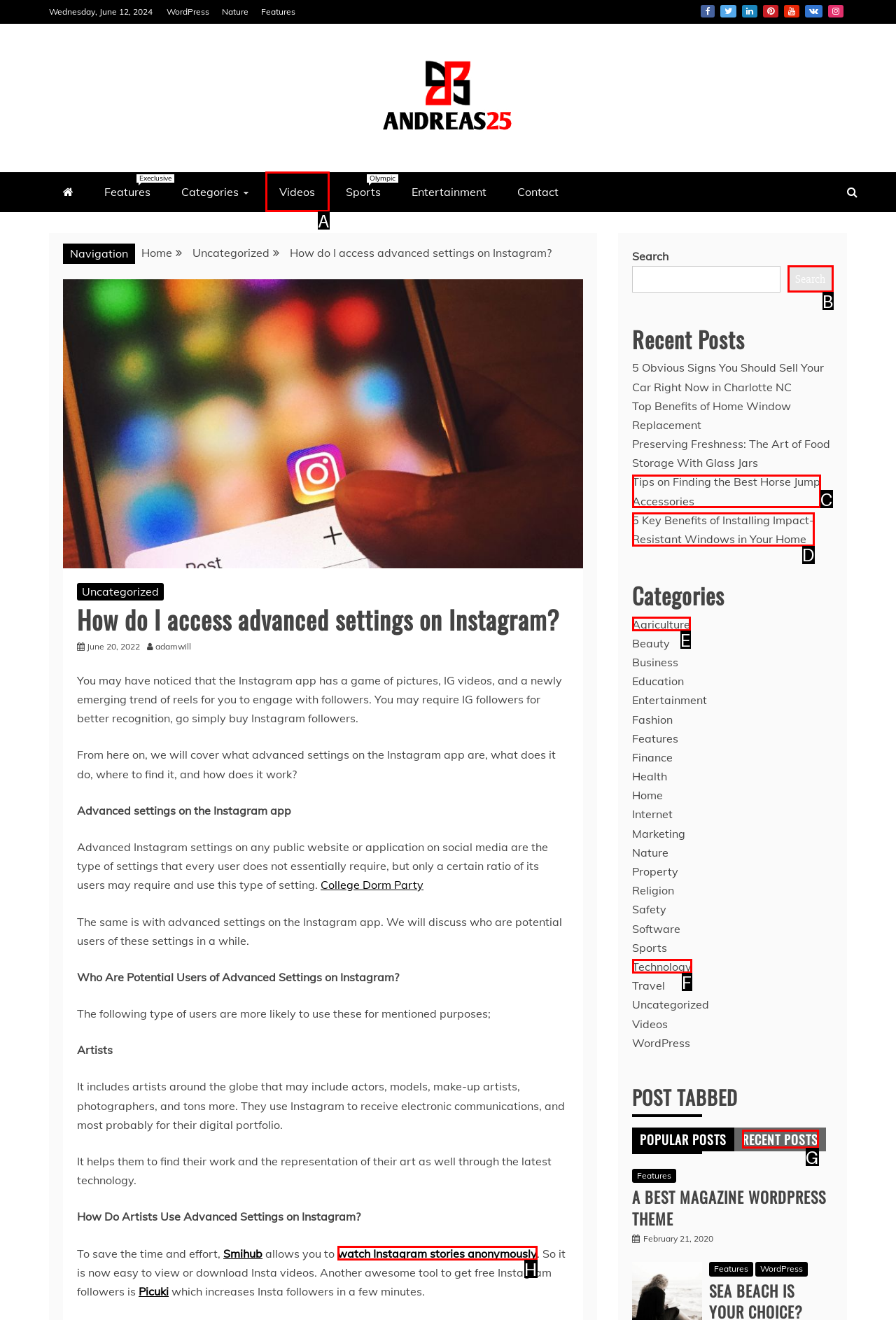Using the provided description: Recent Posts, select the most fitting option and return its letter directly from the choices.

G